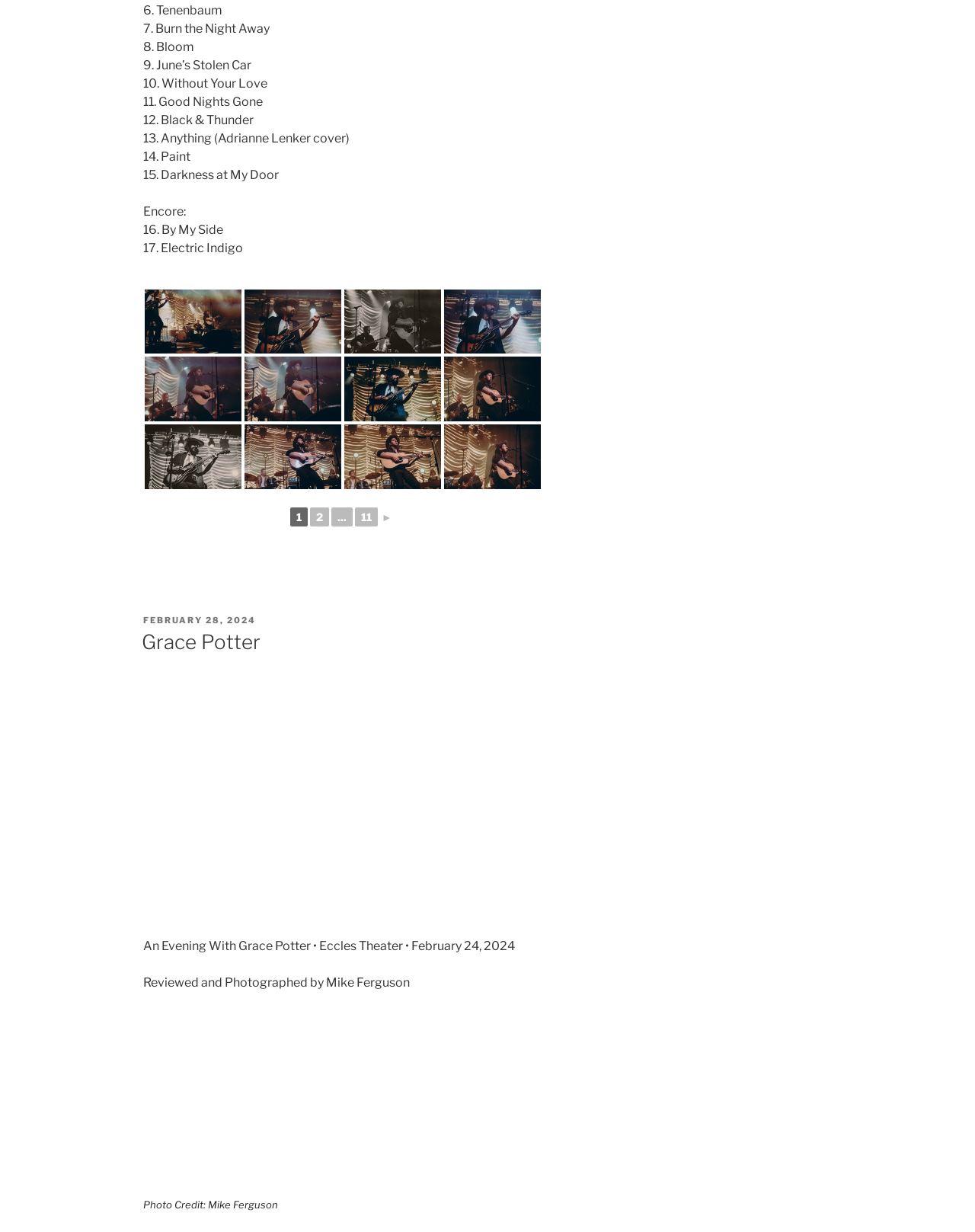Determine the bounding box coordinates for the element that should be clicked to follow this instruction: "Read about Audemars Piguet’s CODE 11.59". The coordinates should be given as four float numbers between 0 and 1, in the format [left, top, right, bottom].

None